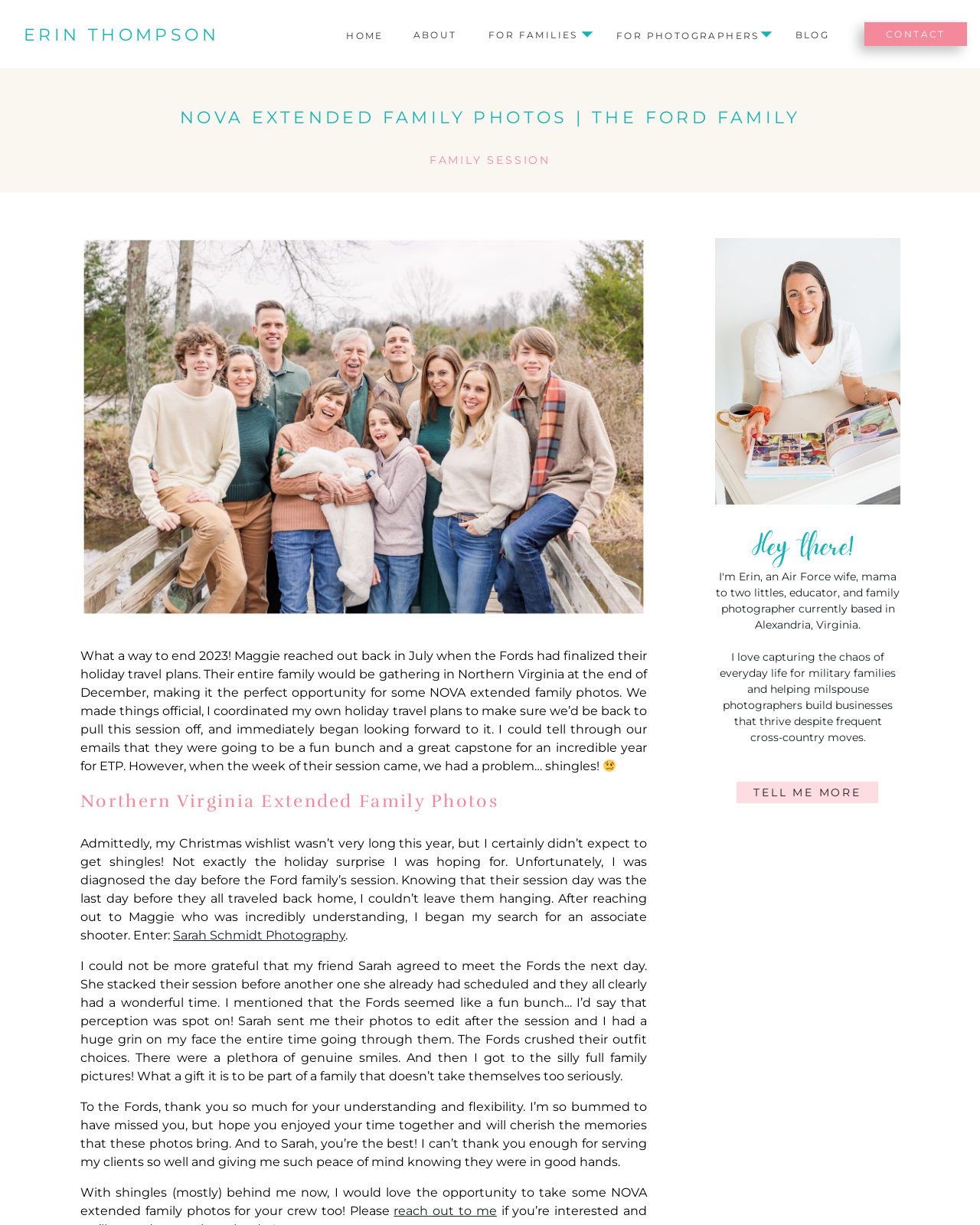Please specify the coordinates of the bounding box for the element that should be clicked to carry out this instruction: "Click on CONTACT". The coordinates must be four float numbers between 0 and 1, formatted as [left, top, right, bottom].

[0.904, 0.023, 0.965, 0.032]